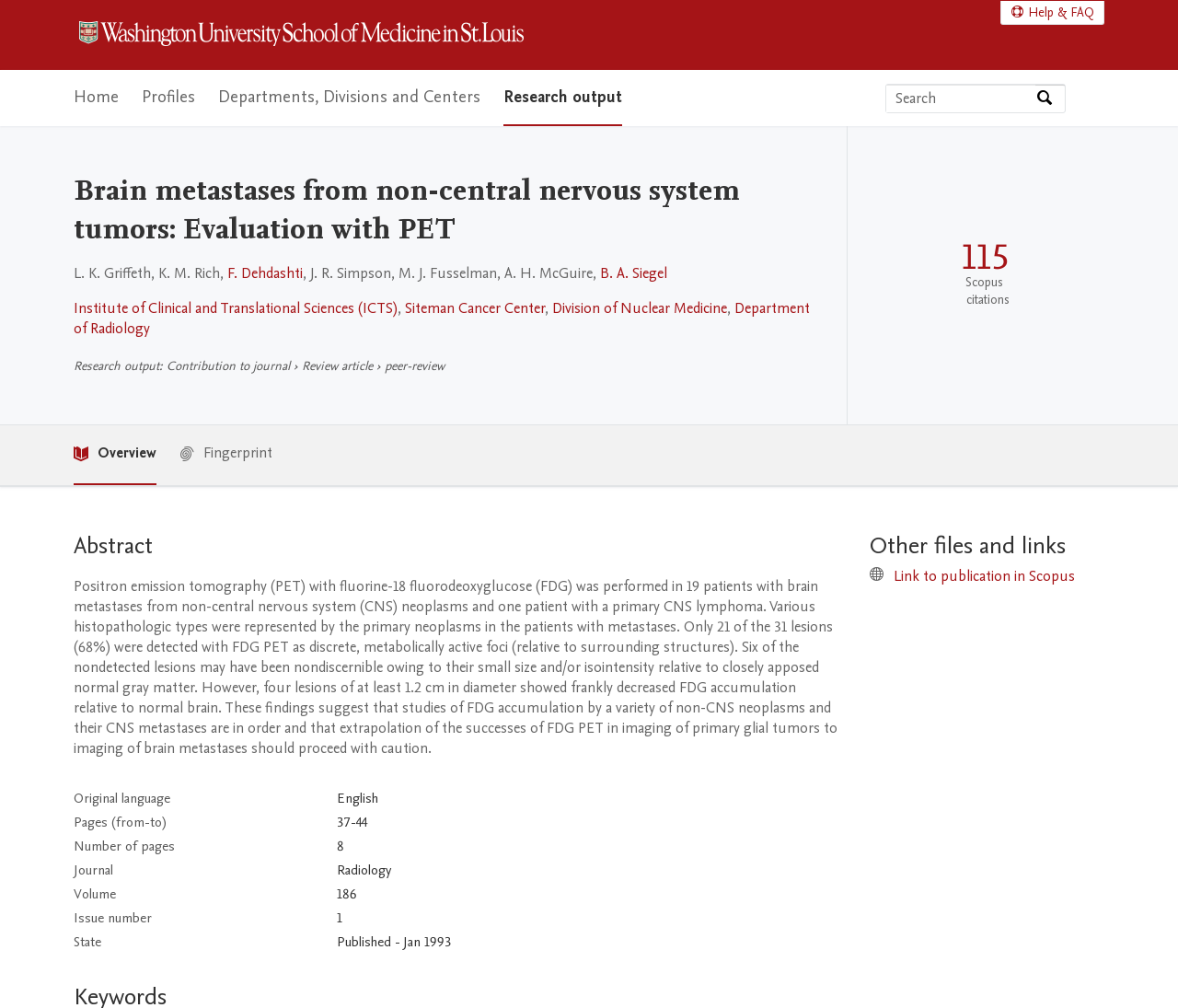Pinpoint the bounding box coordinates of the element that must be clicked to accomplish the following instruction: "Go to main navigation". The coordinates should be in the format of four float numbers between 0 and 1, i.e., [left, top, right, bottom].

[0.062, 0.069, 0.719, 0.125]